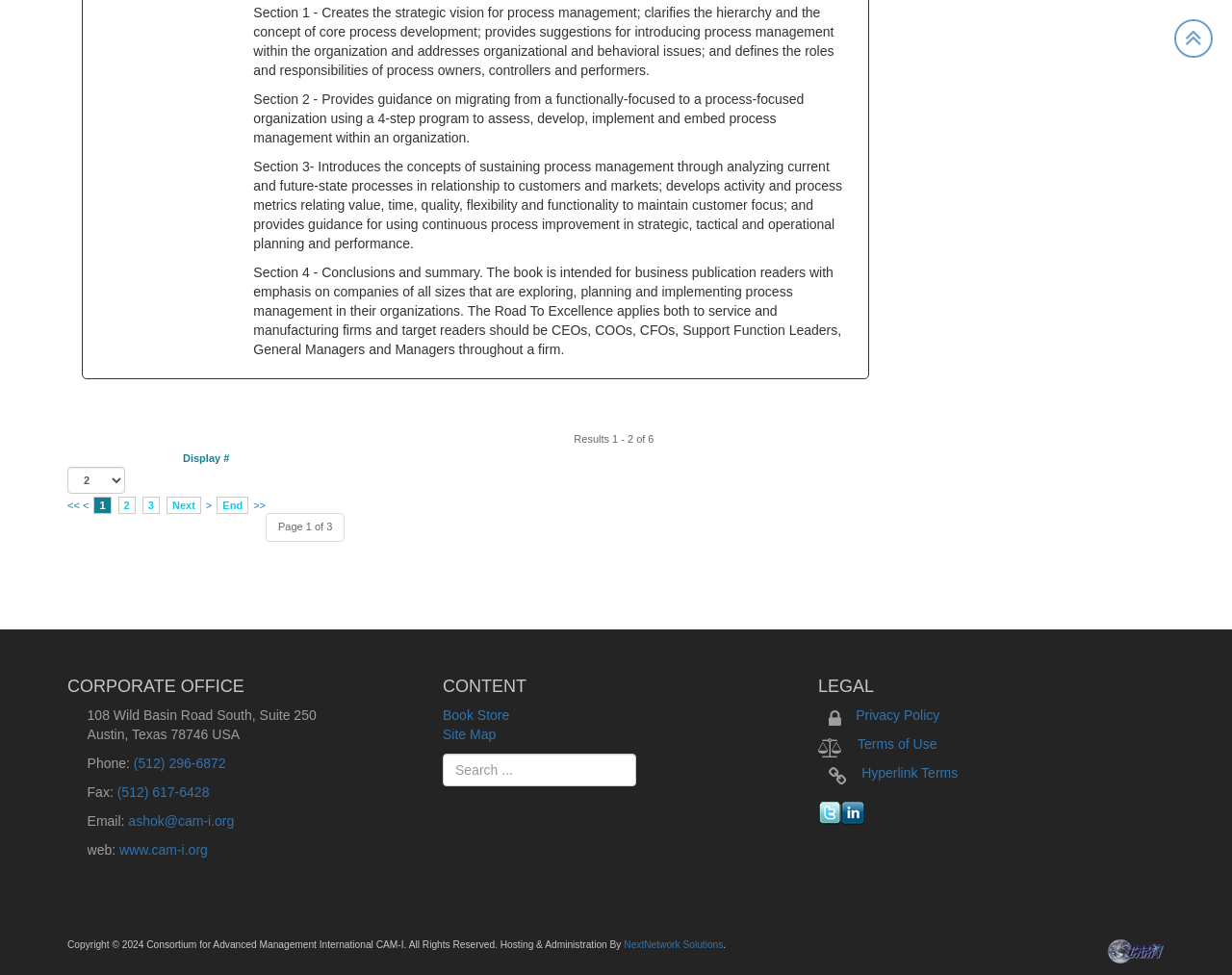Show the bounding box coordinates for the HTML element as described: "(512) 296-6872".

[0.108, 0.775, 0.183, 0.791]